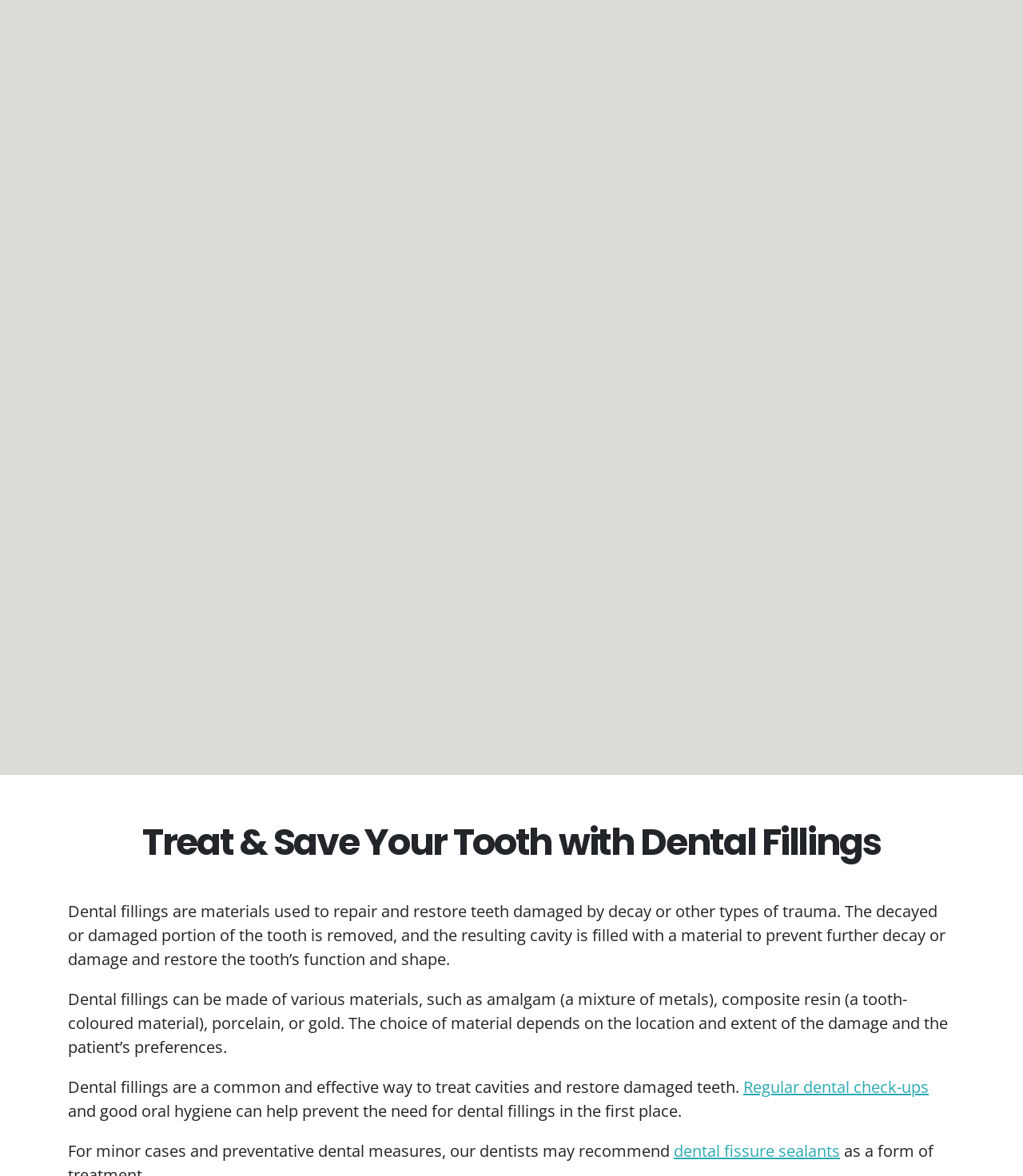Predict the bounding box of the UI element based on this description: "dental fissure sealants".

[0.659, 0.969, 0.821, 0.988]